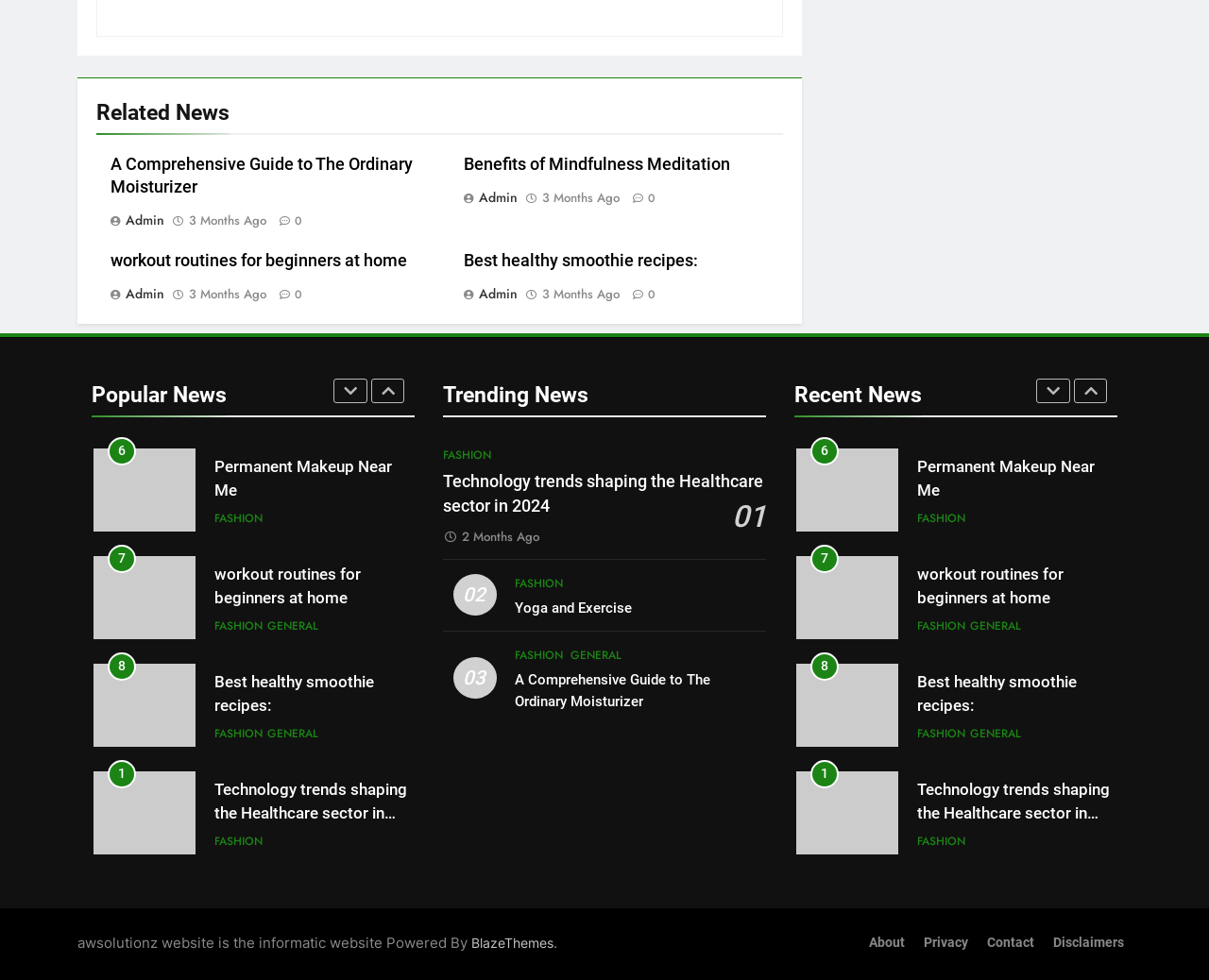Kindly provide the bounding box coordinates of the section you need to click on to fulfill the given instruction: "Click on the 'Trending News' heading".

[0.366, 0.387, 0.634, 0.426]